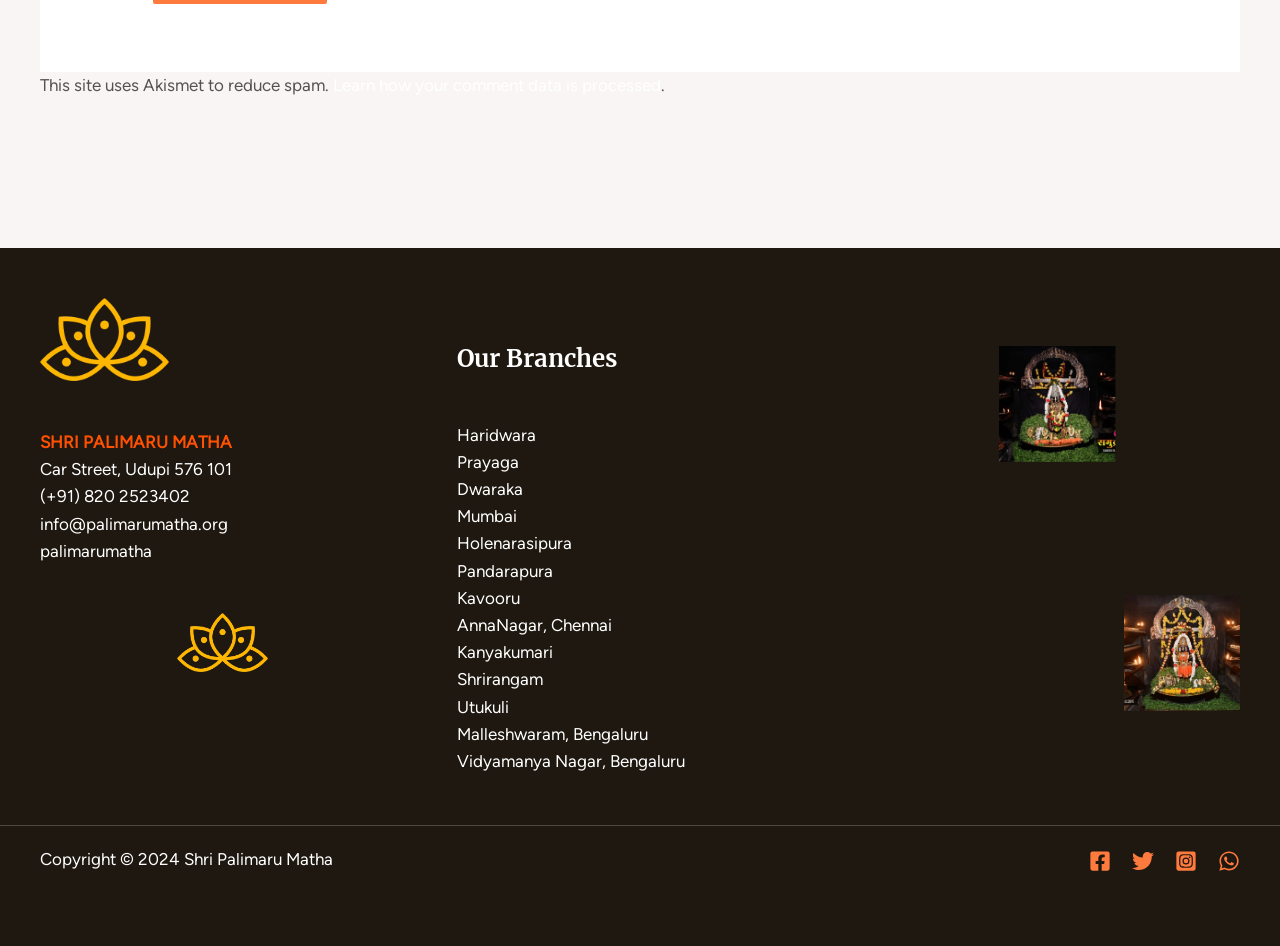Calculate the bounding box coordinates of the UI element given the description: "Kanyakumari".

[0.357, 0.679, 0.432, 0.7]